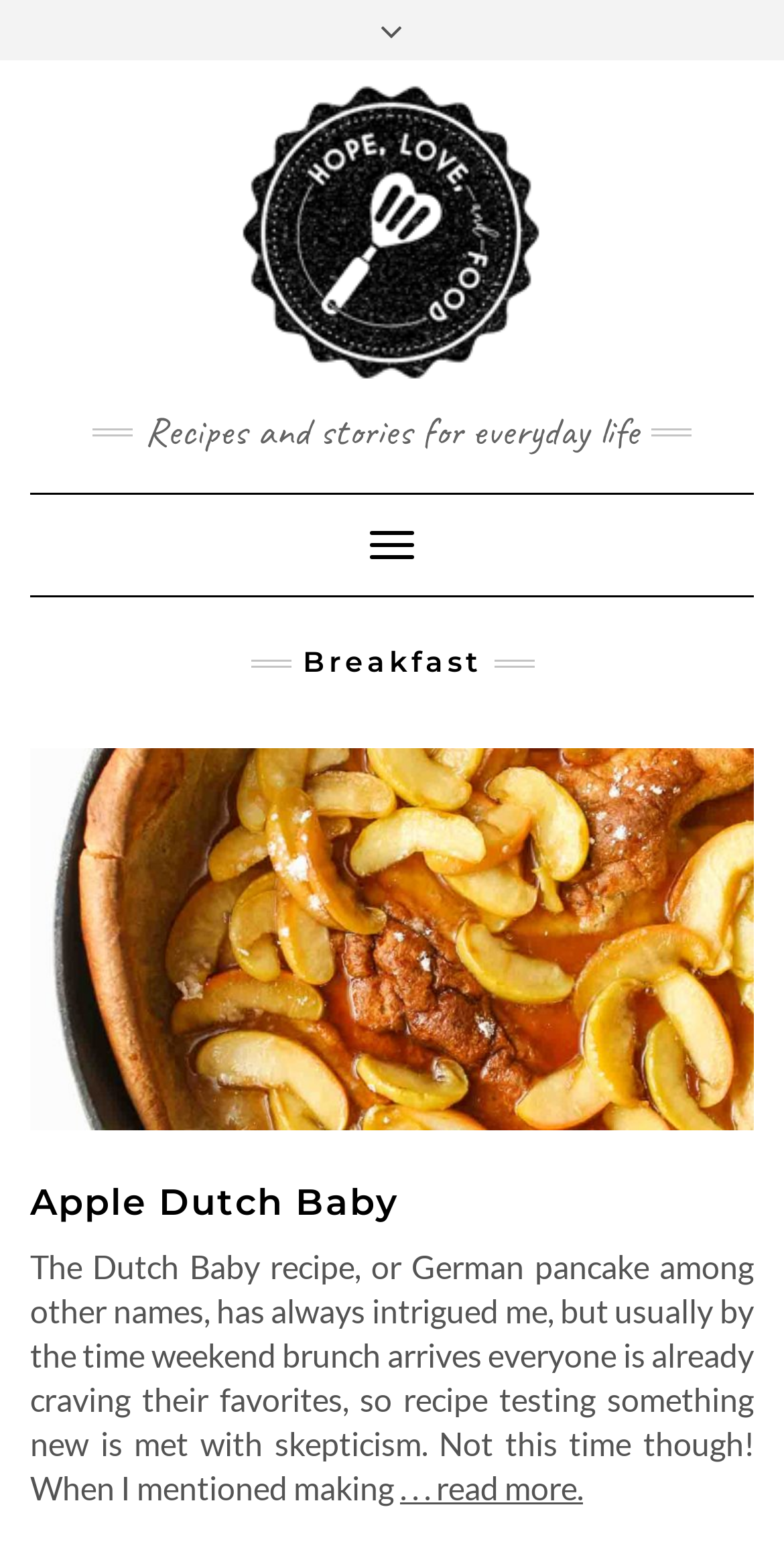Look at the image and answer the question in detail:
How many paragraphs of text are there in the first recipe?

I looked at the first recipe on the webpage and counted the number of paragraphs of text, which are the introductory paragraph and the '... read more.' link.